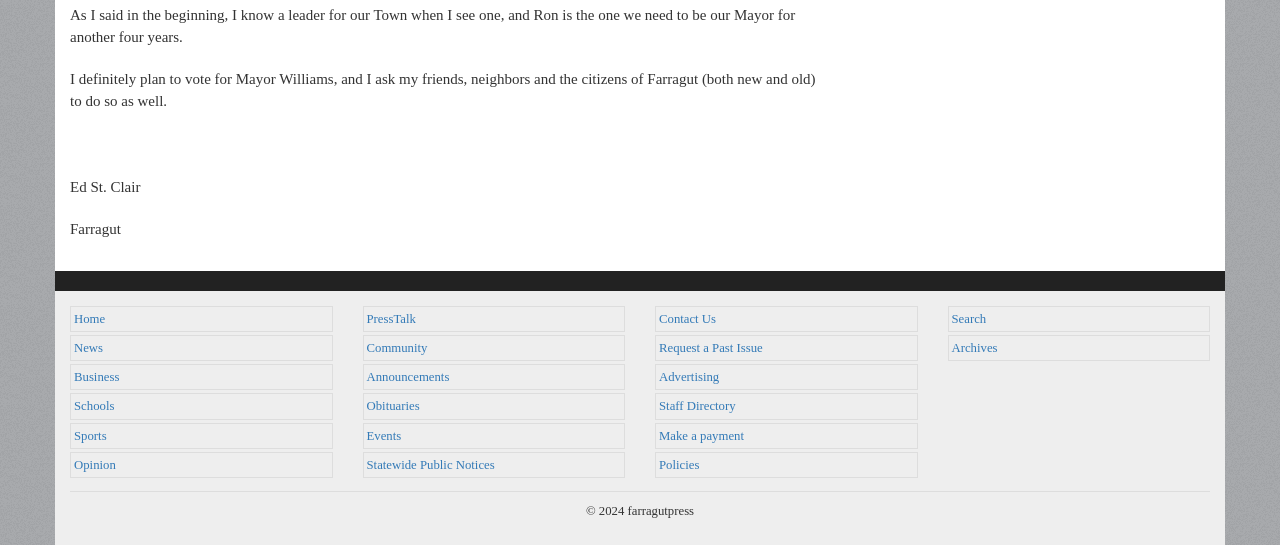Identify the bounding box coordinates of the element to click to follow this instruction: 'contact us'. Ensure the coordinates are four float values between 0 and 1, provided as [left, top, right, bottom].

[0.515, 0.572, 0.559, 0.598]